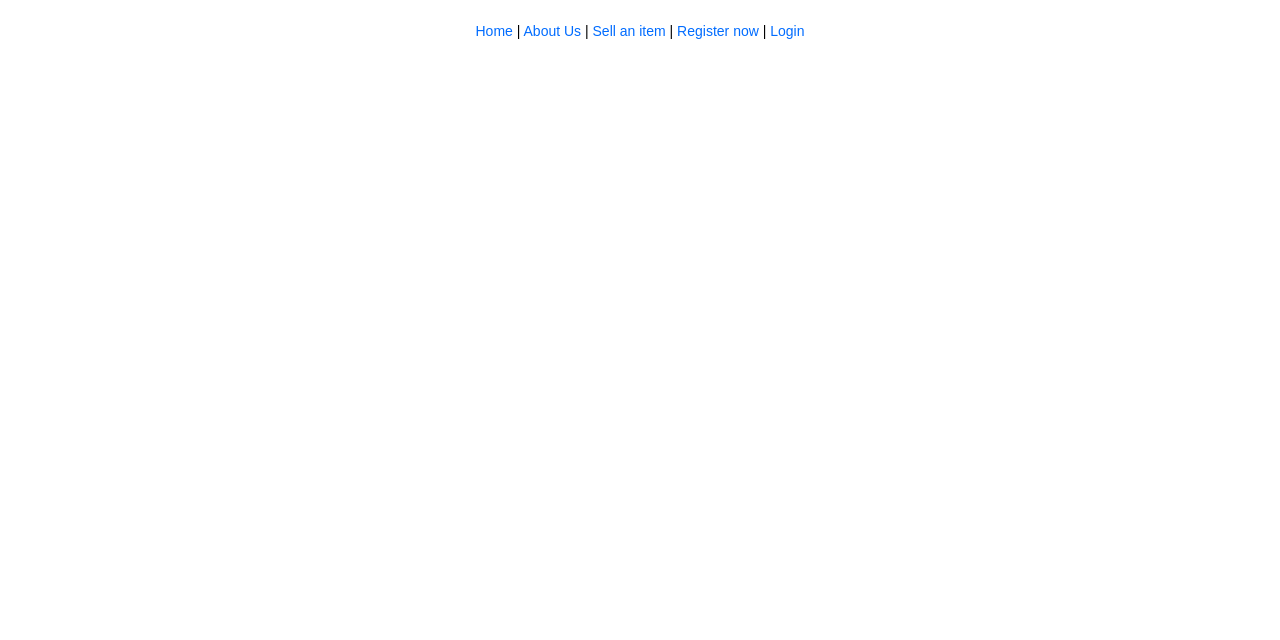Given the description "Home", provide the bounding box coordinates of the corresponding UI element.

[0.371, 0.036, 0.401, 0.061]